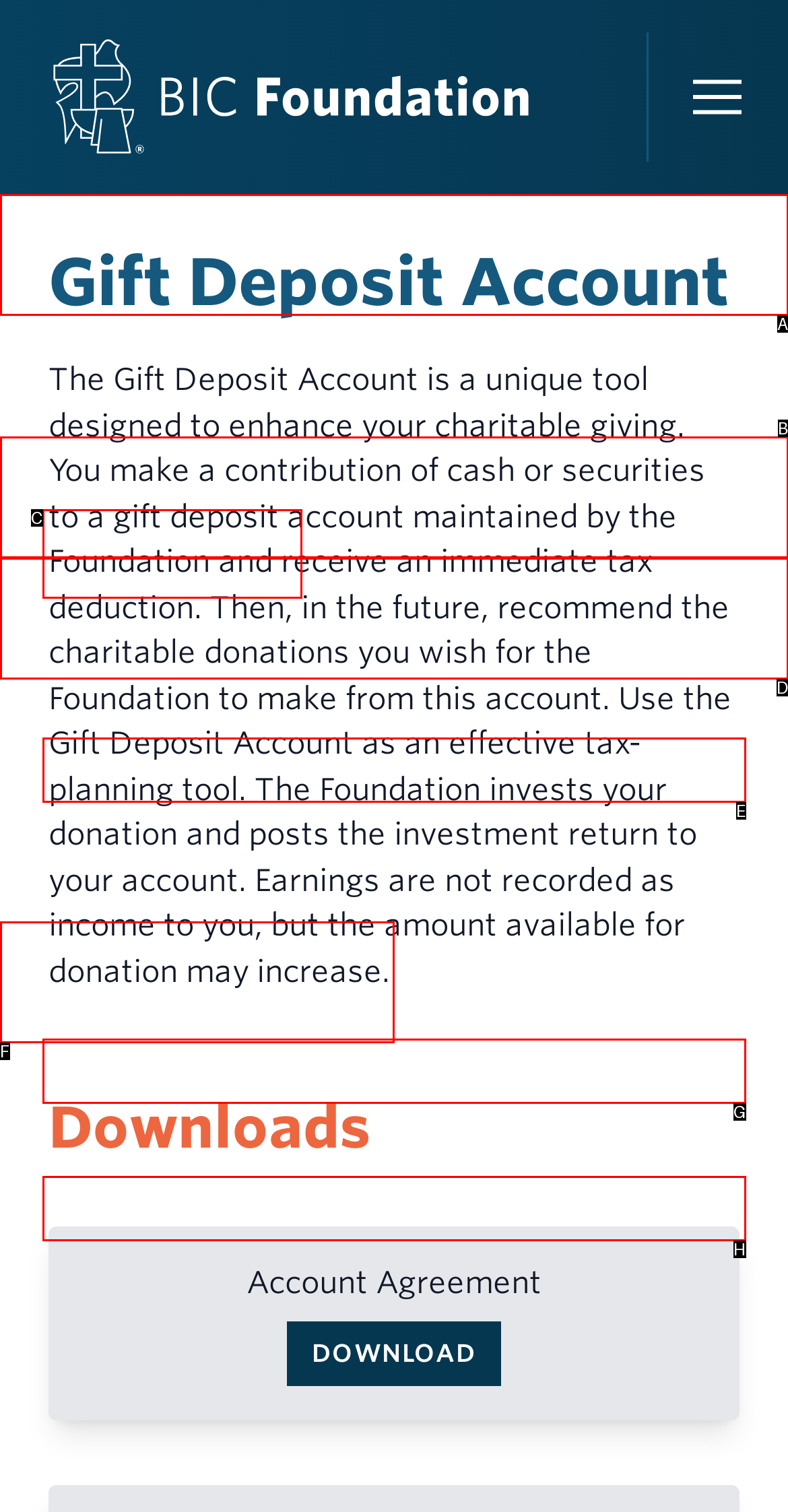Given the description: Psychology Essay Writing Service, choose the HTML element that matches it. Indicate your answer with the letter of the option.

None